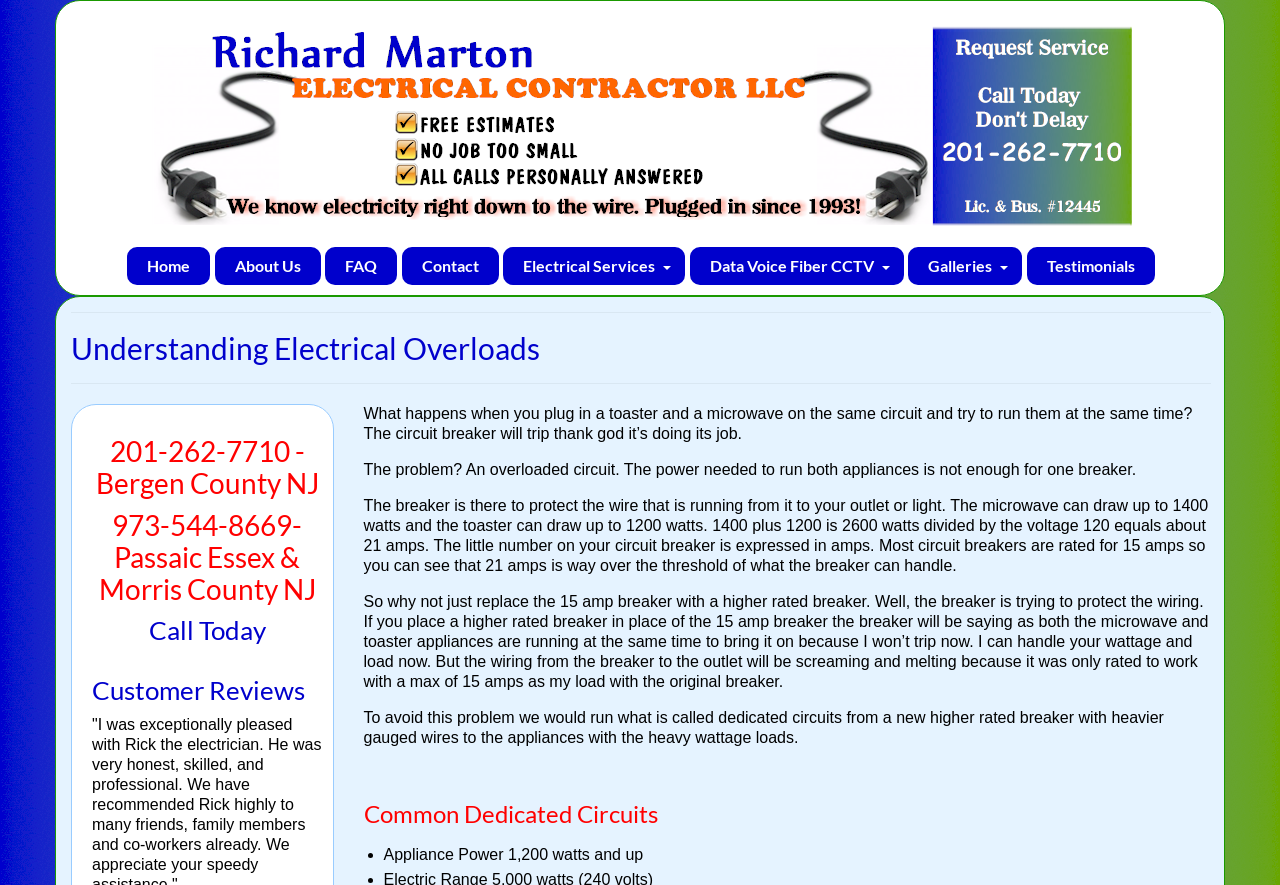Please provide the bounding box coordinates for the element that needs to be clicked to perform the following instruction: "Call the phone number 201-262-7710". The coordinates should be given as four float numbers between 0 and 1, i.e., [left, top, right, bottom].

[0.072, 0.492, 0.252, 0.564]